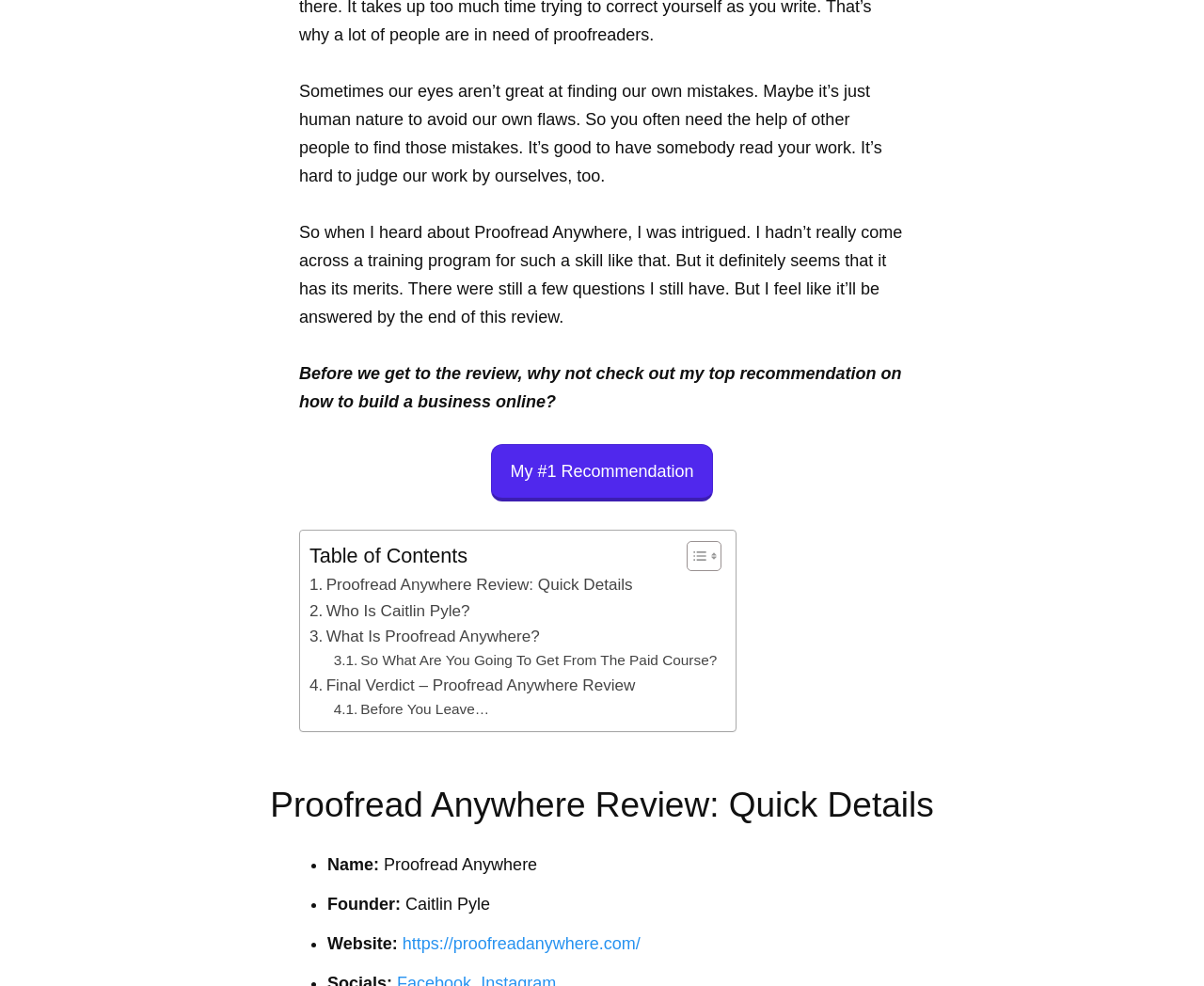Identify the bounding box coordinates of the clickable region required to complete the instruction: "Click on 'My #1 Recommendation'". The coordinates should be given as four float numbers within the range of 0 and 1, i.e., [left, top, right, bottom].

[0.408, 0.451, 0.592, 0.509]